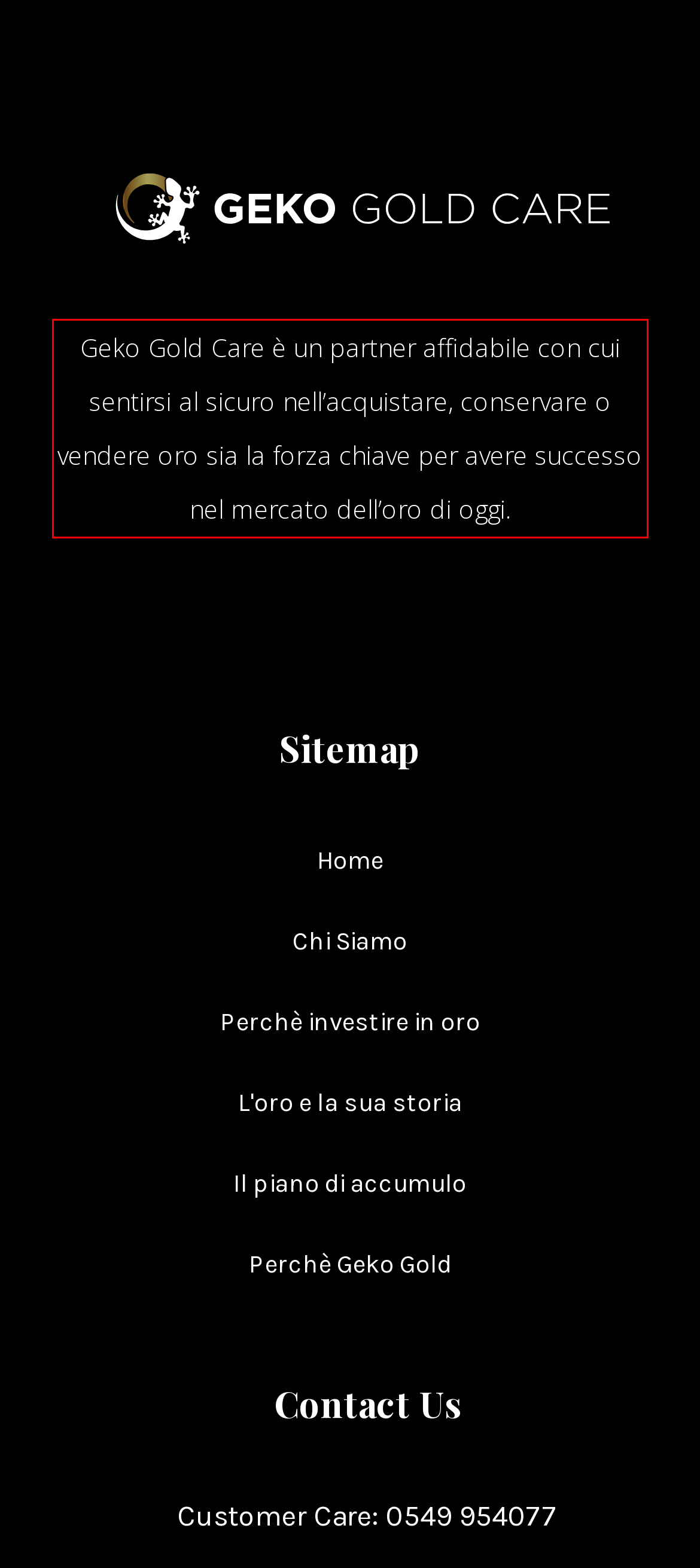With the provided screenshot of a webpage, locate the red bounding box and perform OCR to extract the text content inside it.

Geko Gold Care è un partner affidabile con cui sentirsi al sicuro nell’acquistare, conservare o vendere oro sia la forza chiave per avere successo nel mercato dell’oro di oggi.